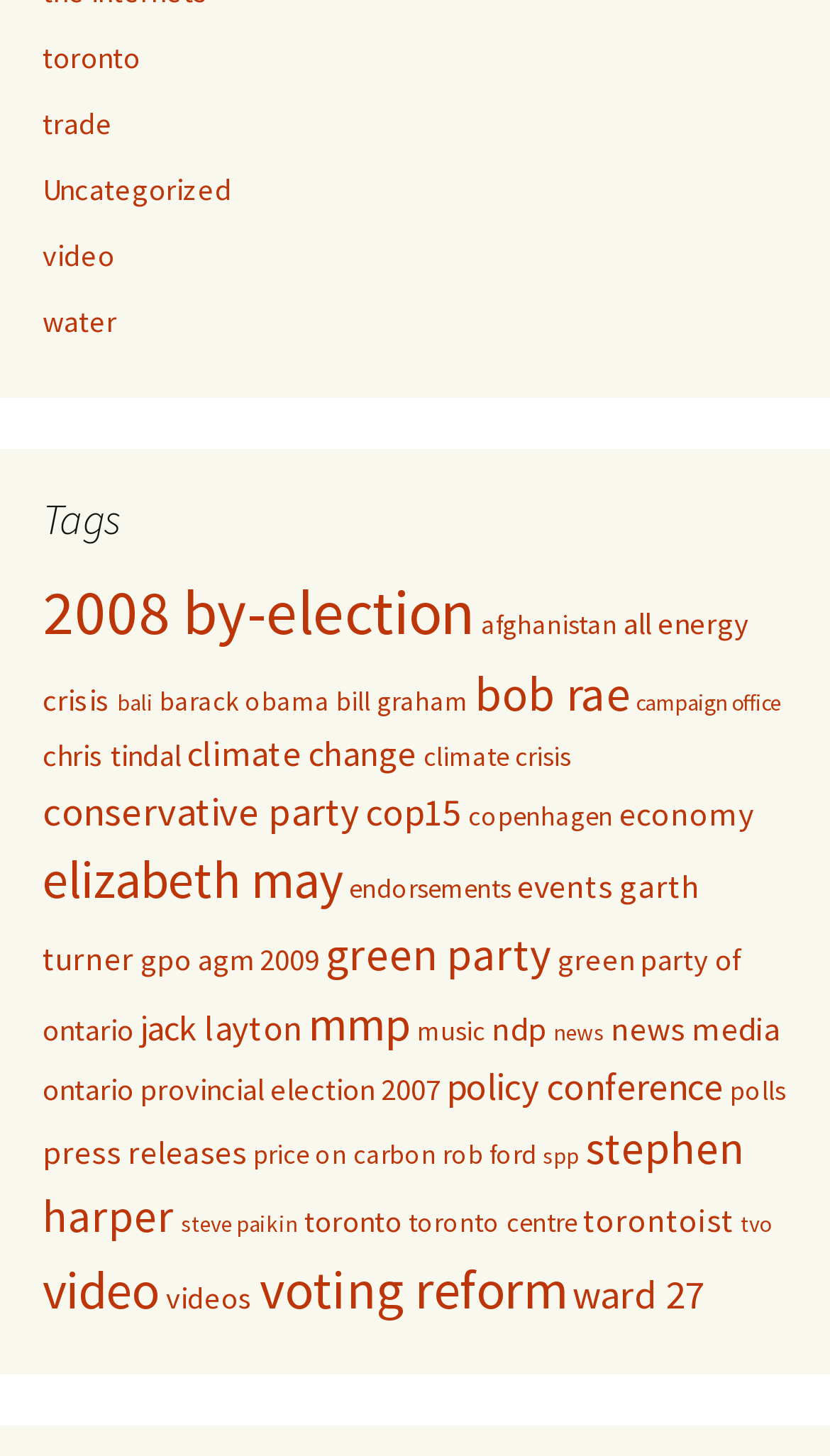Identify the bounding box coordinates of the clickable section necessary to follow the following instruction: "Contact us". The coordinates should be presented as four float numbers from 0 to 1, i.e., [left, top, right, bottom].

None